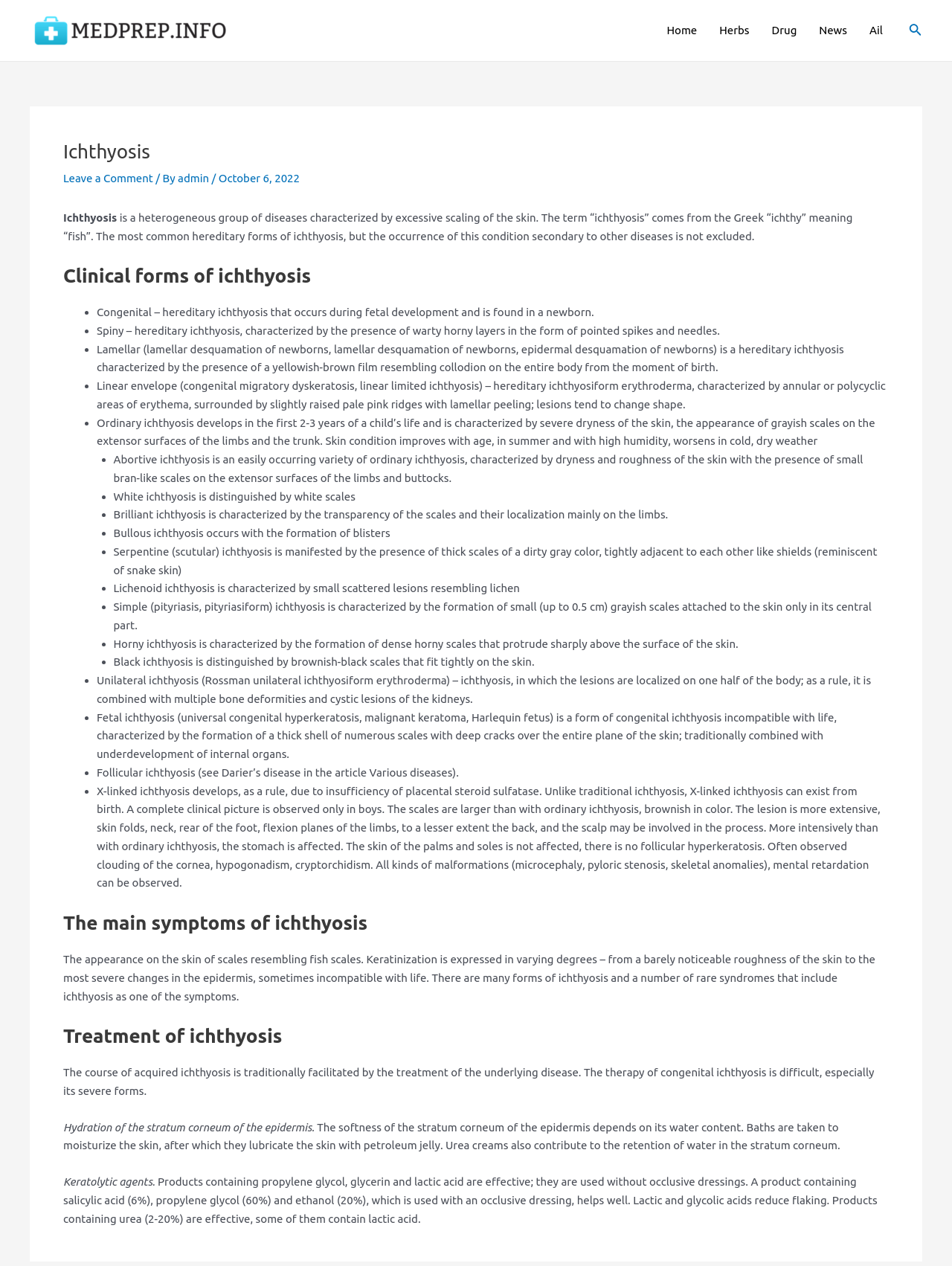Create an elaborate caption that covers all aspects of the webpage.

The webpage is about Ichthyosis, a group of diseases characterized by excessive scaling of the skin. At the top, there is a navigation menu with links to "Home", "Herbs", "Drug", "News", and "Ail". On the top right, there is a search icon link. 

Below the navigation menu, there is an article with a heading "Ichthyosis" and a subheading that explains the term "ichthyosis" comes from the Greek "ichthy" meaning "fish". The article is divided into sections, including "Clinical forms of ichthyosis", "The main symptoms of ichthyosis", and "Treatment of ichthyosis". 

In the "Clinical forms of ichthyosis" section, there is a list of various forms of ichthyosis, including Congenital, Spiny, Lamellar, Linear envelope, Ordinary, Abortive, White, Brilliant, Bullous, Serpentine, Lichenoid, Simple, Horny, Black, Unilateral, Fetal, and Follicular ichthyosis. Each form is described in a few sentences.

In the "The main symptoms of ichthyosis" section, the symptoms of ichthyosis are described, including the appearance of scales resembling fish scales and keratinization expressed in varying degrees.

In the "Treatment of ichthyosis" section, the treatment of acquired and congenital ichthyosis is discussed, including hydration of the stratum corneum of the epidermis, keratolytic agents, and the use of products containing propylene glycol, glycerin, lactic acid, salicylic acid, and urea.